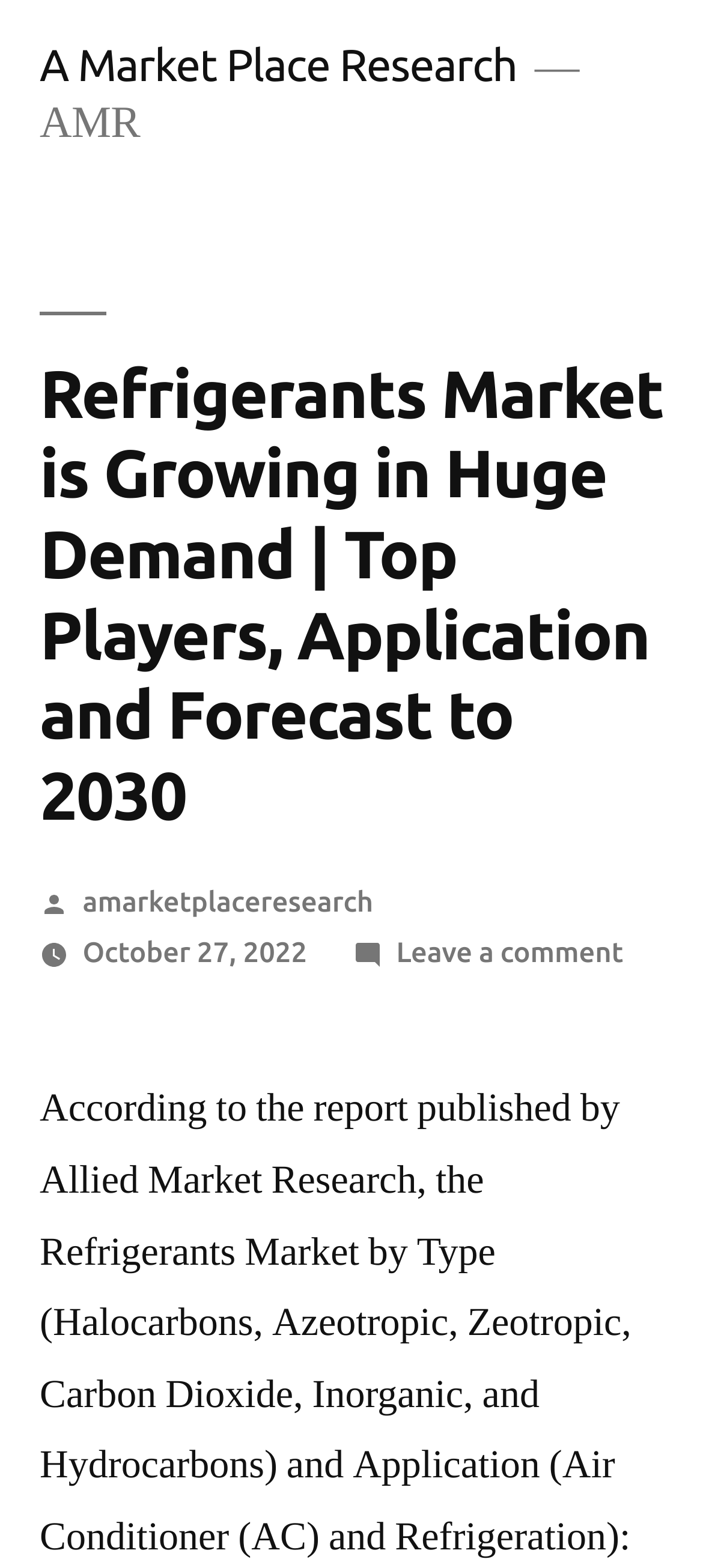Is there a way to comment on the article?
Using the image as a reference, give an elaborate response to the question.

The webpage has a link 'Leave a comment on Refrigerants Market is Growing in Huge Demand | Top Players, Application and Forecast to 2030', which suggests that users can leave comments on the article.